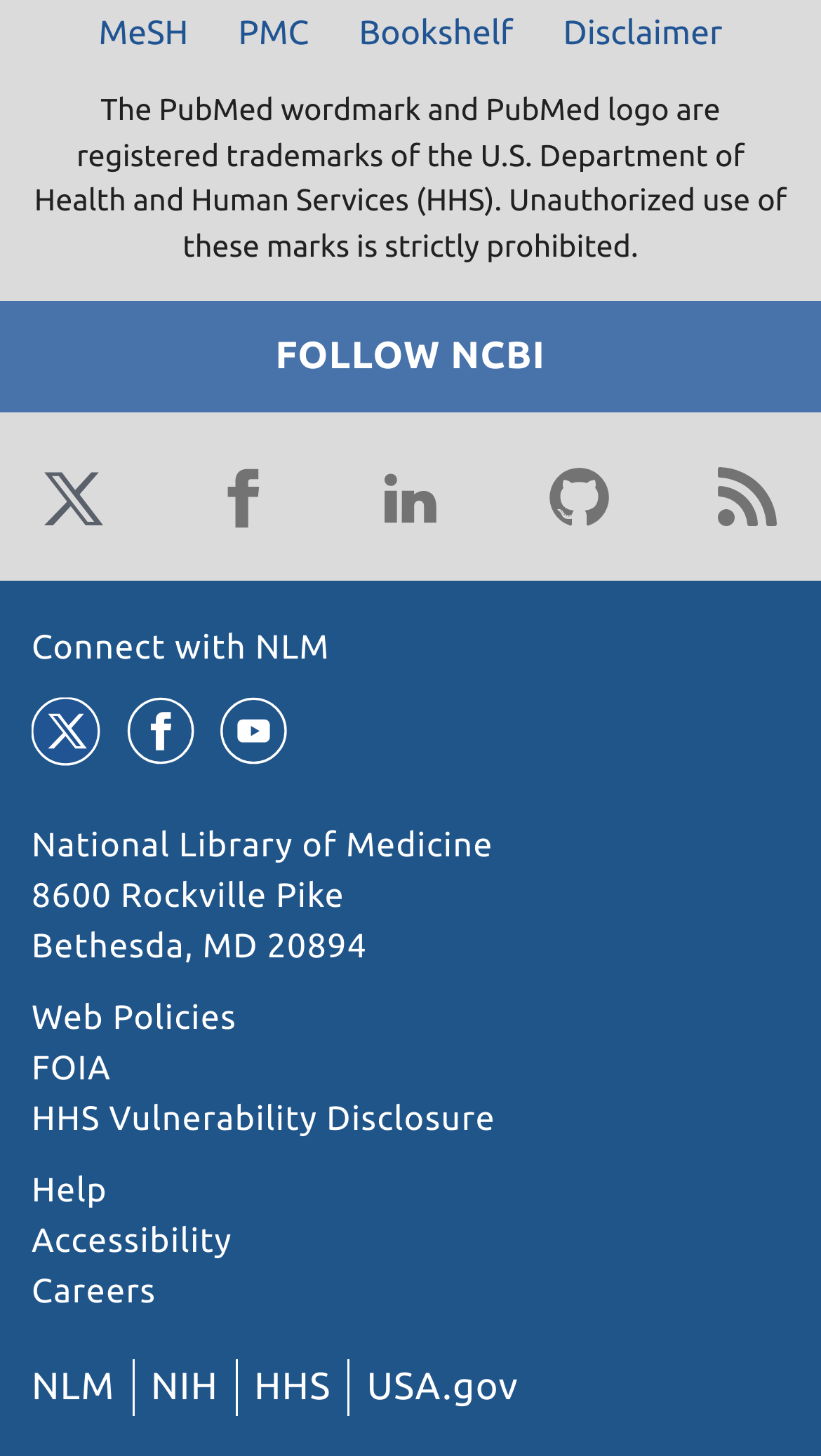Using the provided element description, identify the bounding box coordinates as (top-left x, top-left y, bottom-right x, bottom-right y). Ensure all values are between 0 and 1. Description: March 20, 2023

None